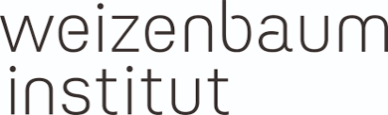What is the style of the typography in the logo?
Please provide a single word or phrase as your answer based on the screenshot.

Modern and clean